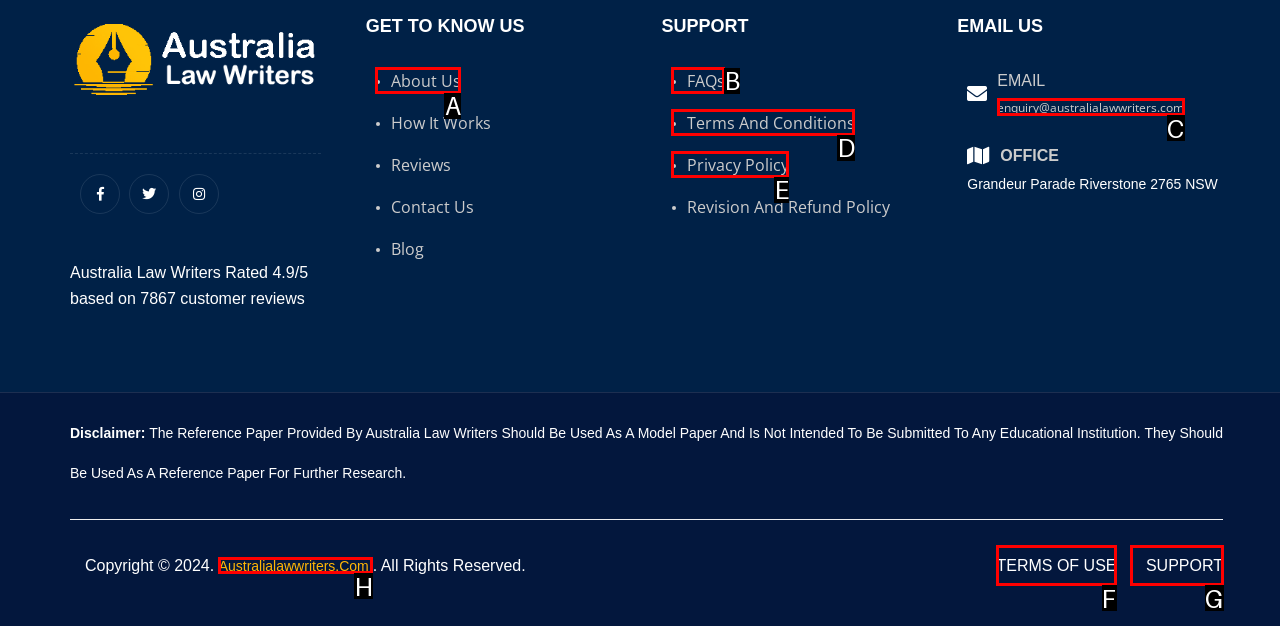Given the task: Send an email to enquiry@australialawwriters.com, point out the letter of the appropriate UI element from the marked options in the screenshot.

C